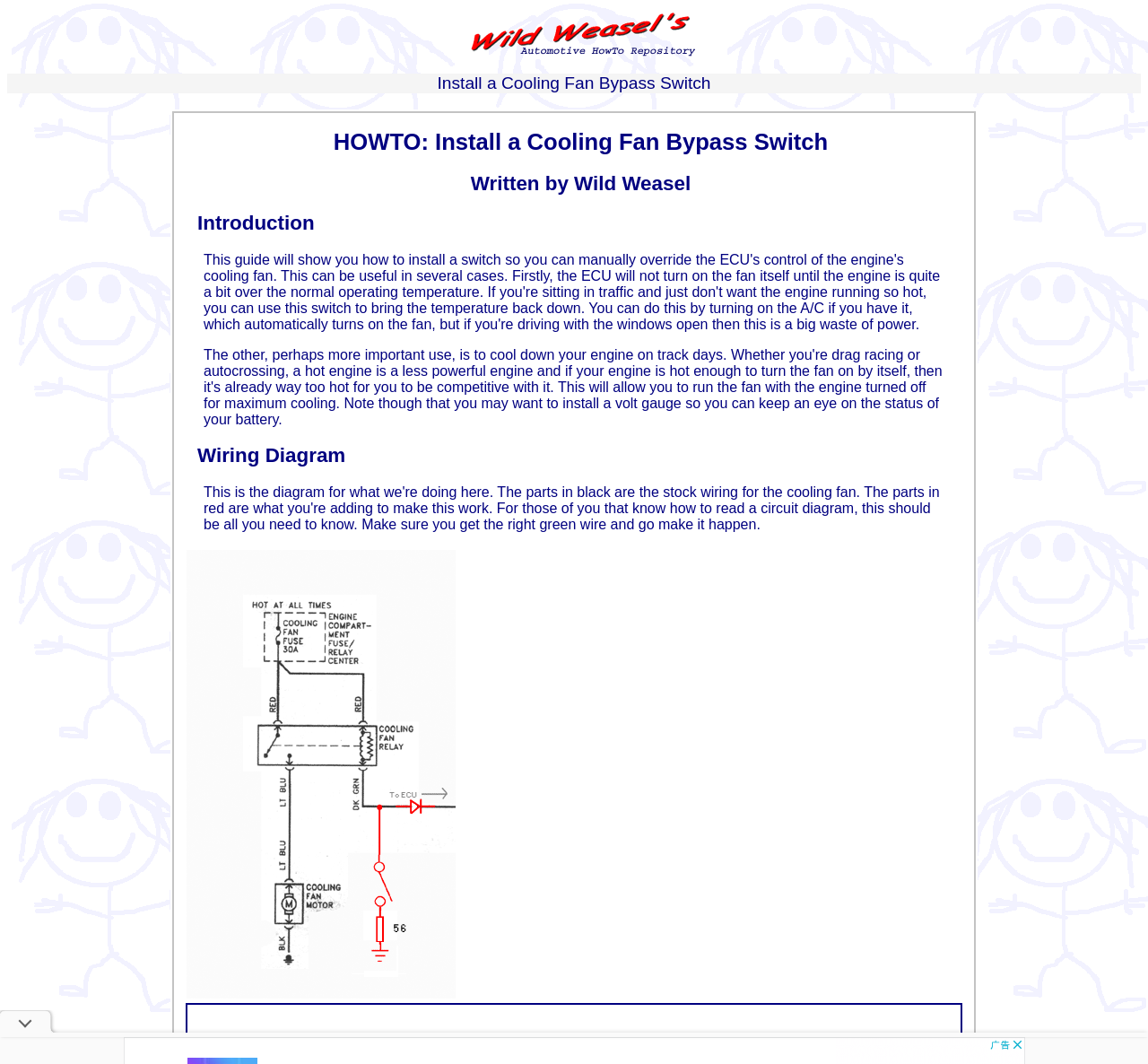Write an exhaustive caption that covers the webpage's main aspects.

The webpage is an instructional guide on installing a radiator fan override switch to manually activate the fan. At the top, there is a header section with a logo image and a link to "Wild Weasel's Automotive HowTo Repository" on the left side, taking up about half of the width. 

Below the header, there is a main content section. The title "HOWTO: Install a Cooling Fan Bypass Switch" is prominently displayed, followed by the author's name "Written by Wild Weasel". 

The introduction section is located below the title, and further down, there is a "Wiring Diagram" section. The main content is divided into two columns. The left column contains an image, while the right column has an advertisement section with an iframe. 

At the very bottom of the page, there is a small image on the left side, likely a footer element.